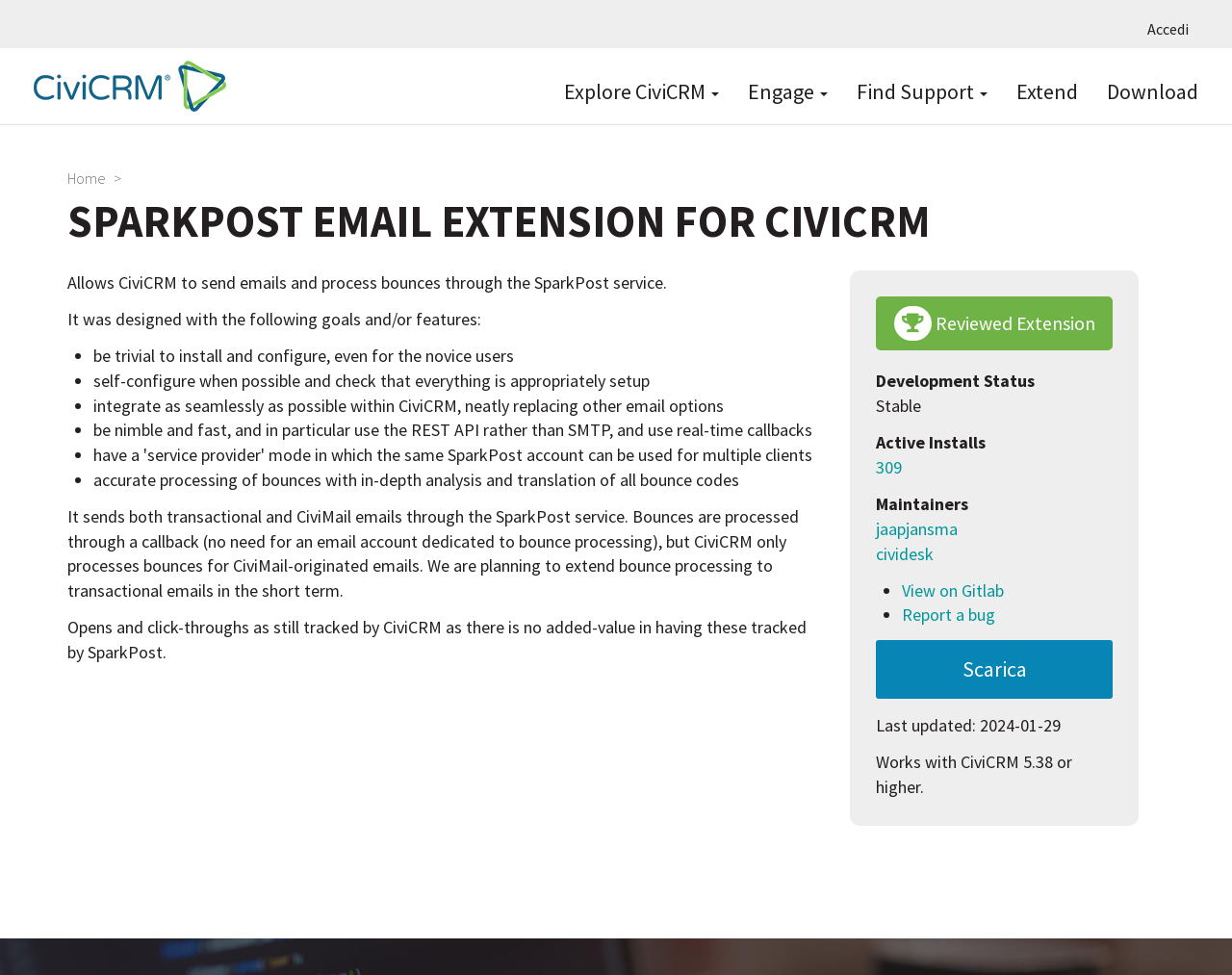Give a detailed account of the webpage.

The webpage is about the SparkPost email extension for CiviCRM. At the top, there is a navigation menu with links to "Home", "Explore CiviCRM", "Engage", "Find Support", "Extend", and "Download". Below this menu, there is a main section with a heading that reads "Home > SparkPost Email Extension for CiviCRM". 

On the left side of the main section, there is an article that provides information about the SparkPost email extension. The article starts with a link to "Home" and a heading that reads "SparkPost Email Extension for CiviCRM". Below this heading, there are several sections of text that describe the extension, including its development status, active installs, maintainers, and last updated date. 

There are also links to "View on Gitlab" and "Report a bug" on the right side of the article. Additionally, there is a section that lists the features and goals of the extension, including being easy to install and configure, self-configuring when possible, integrating seamlessly with CiviCRM, being fast and nimble, and accurately processing bounces. 

At the bottom of the article, there are two paragraphs of text that provide more detailed information about how the extension works, including how it sends emails and processes bounces through the SparkPost service.